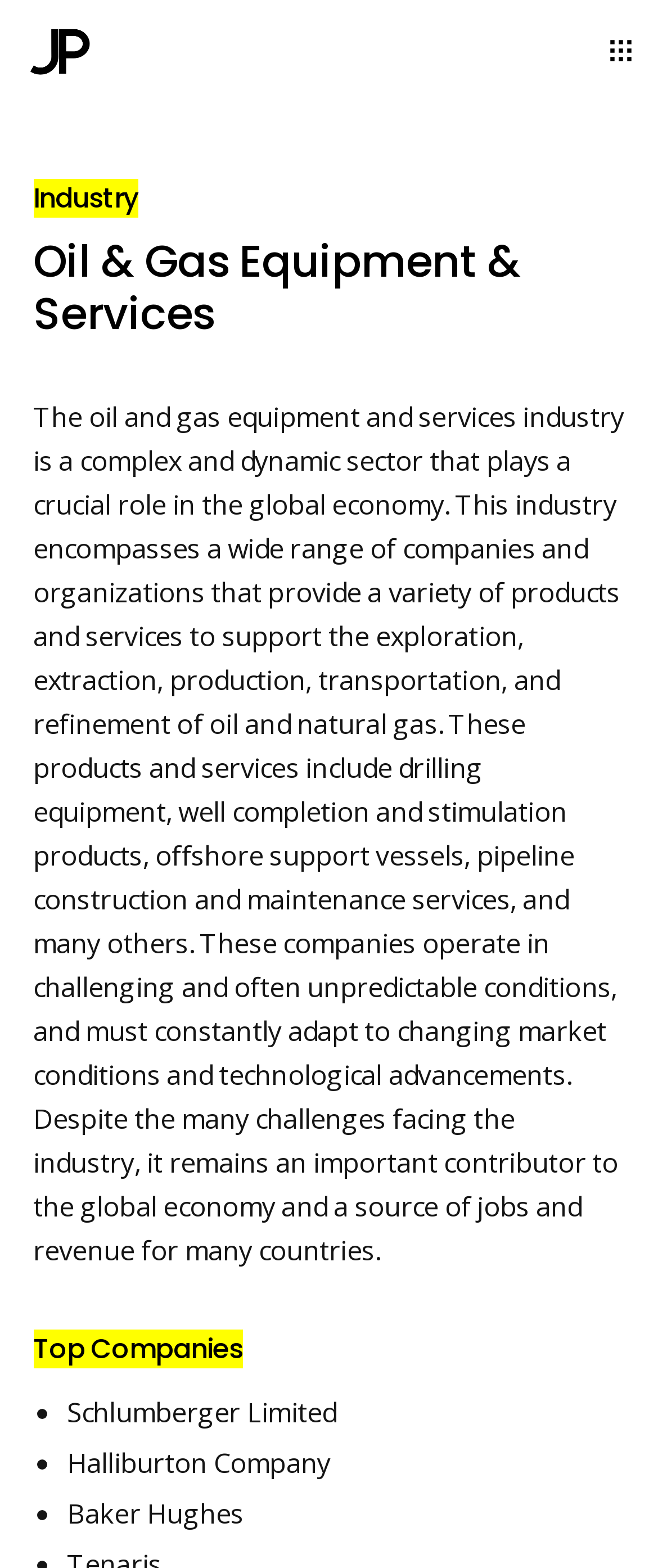Identify and extract the main heading from the webpage.

Oil & Gas Equipment & Services